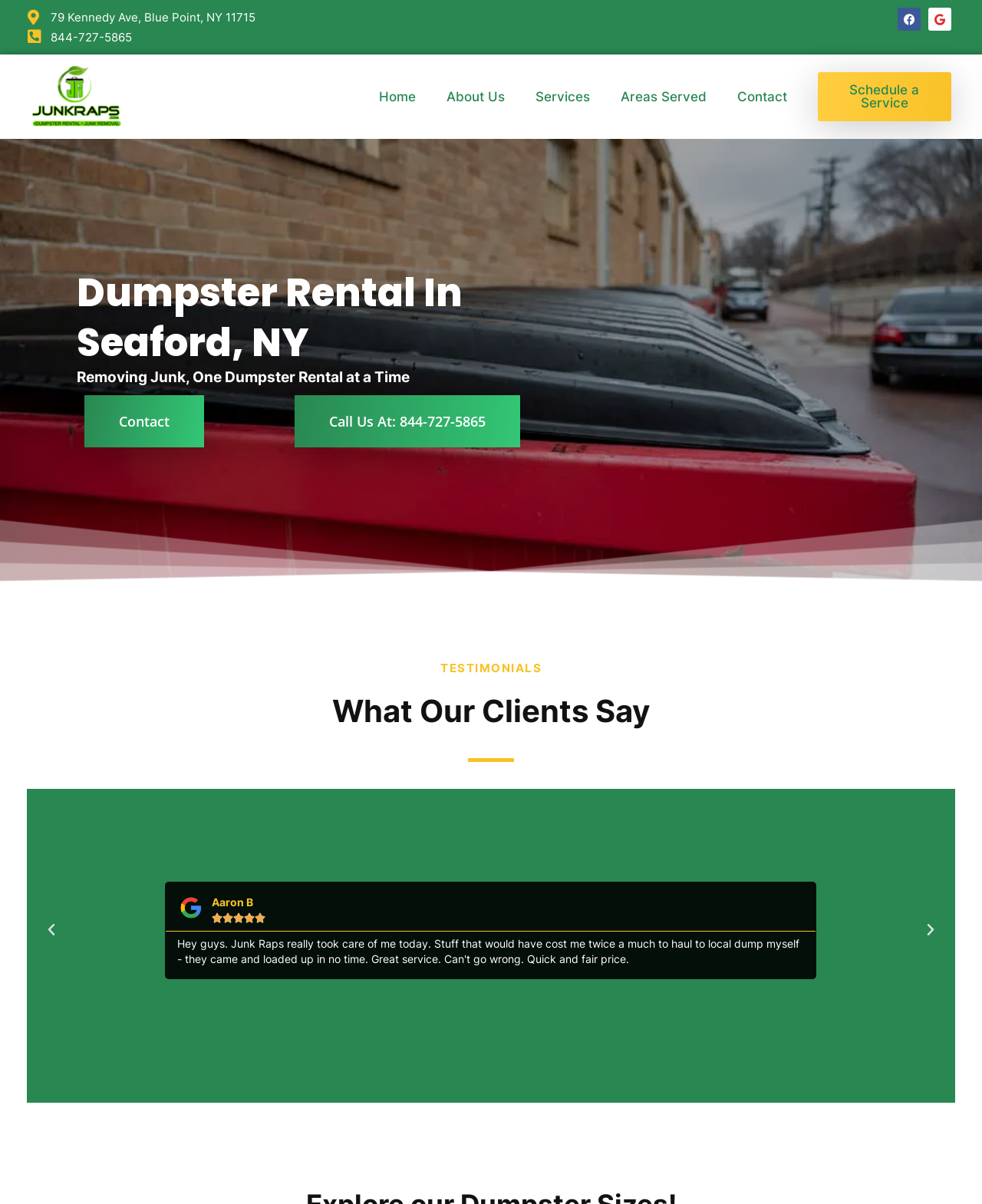What is the address of JunkRaps?
Please look at the screenshot and answer in one word or a short phrase.

79 Kennedy Ave, Blue Point, NY 11715